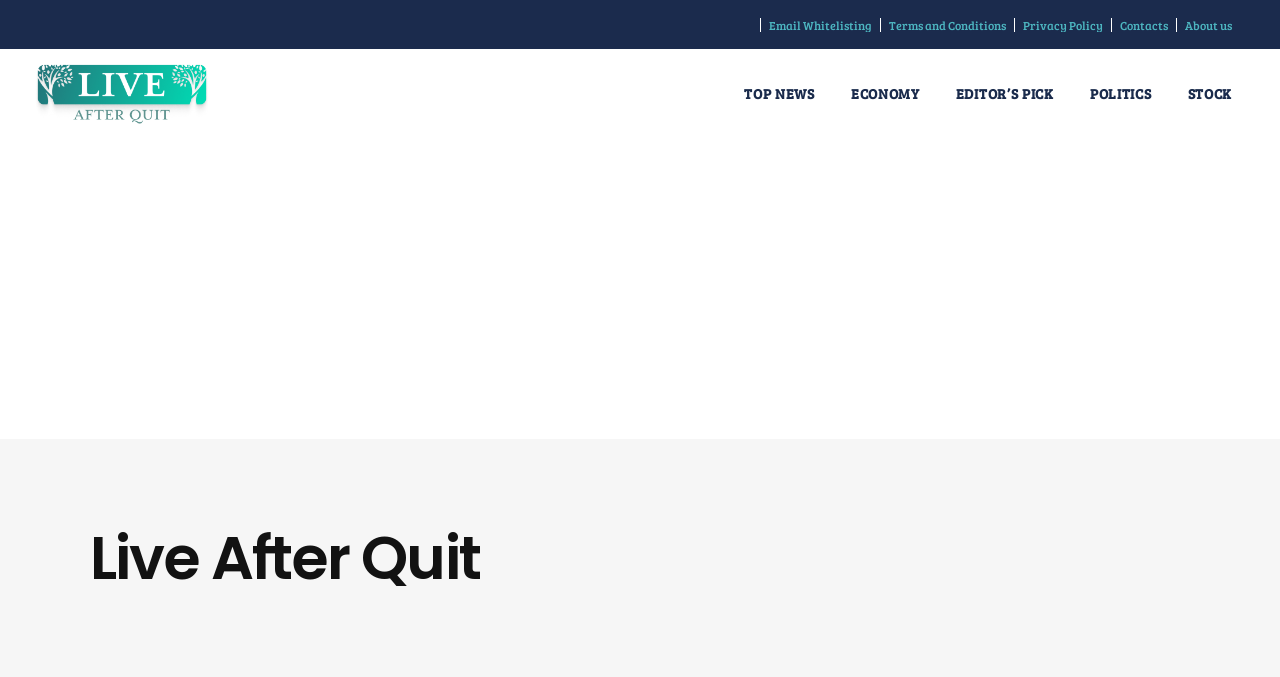What is the logo of this website?
Based on the screenshot, provide a one-word or short-phrase response.

logo